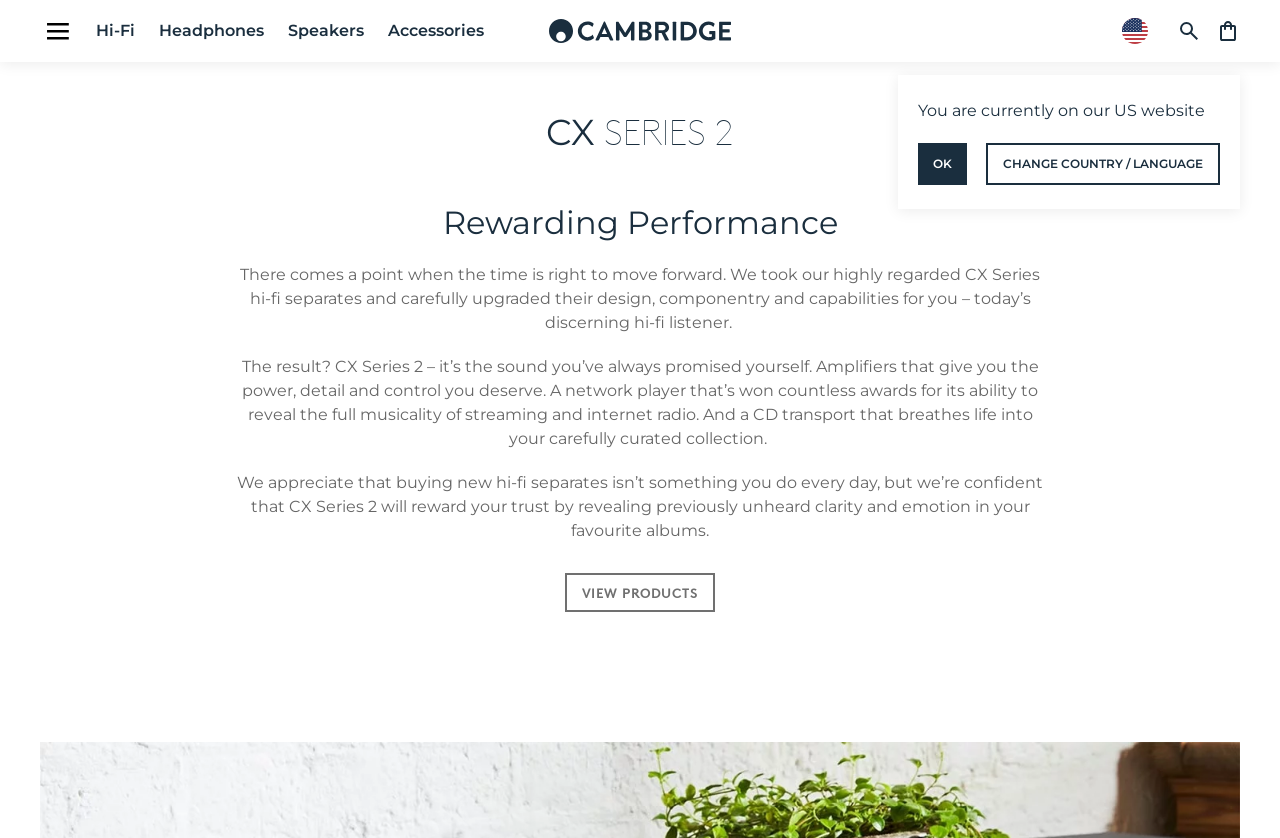Identify and extract the heading text of the webpage.

CX SERIES 2